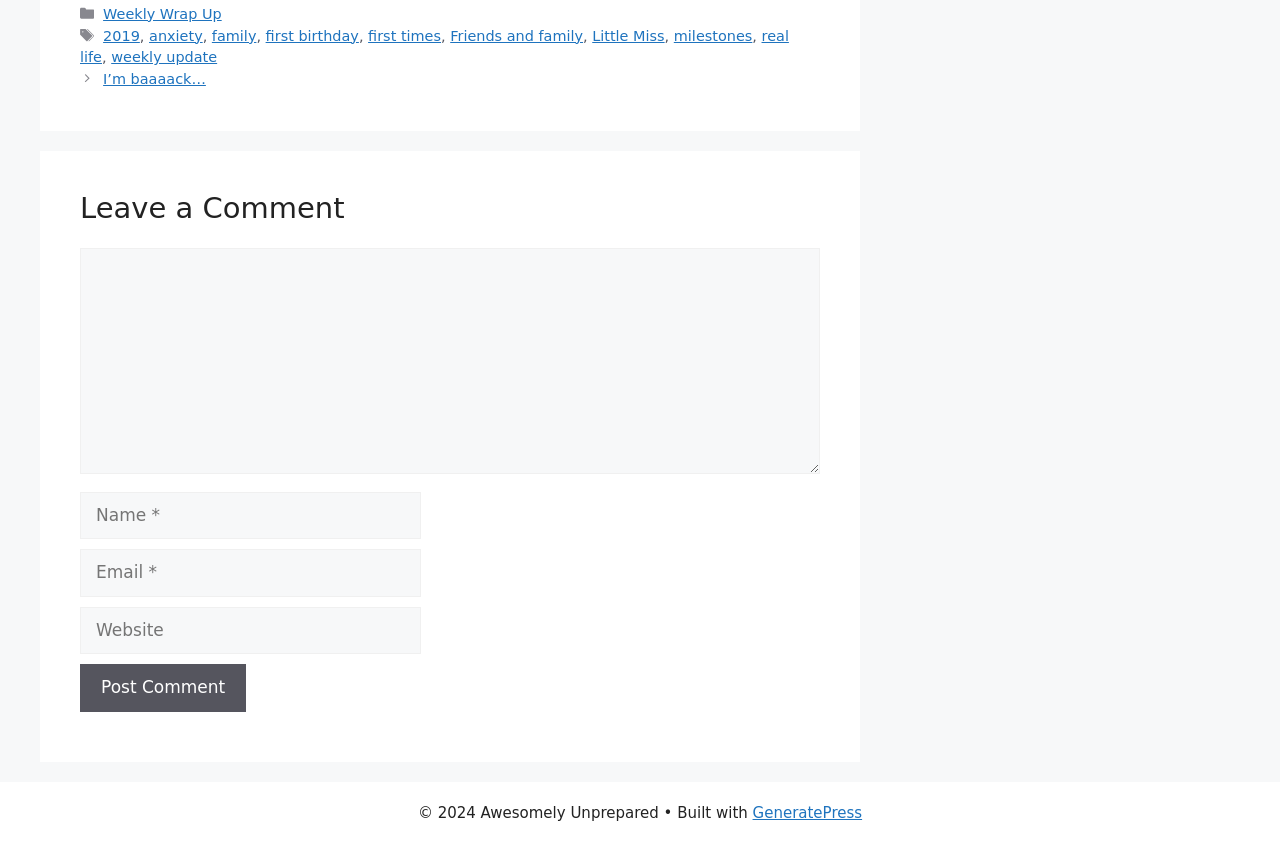Locate the bounding box coordinates of the area where you should click to accomplish the instruction: "Click on the 'GeneratePress' link".

[0.588, 0.952, 0.674, 0.974]